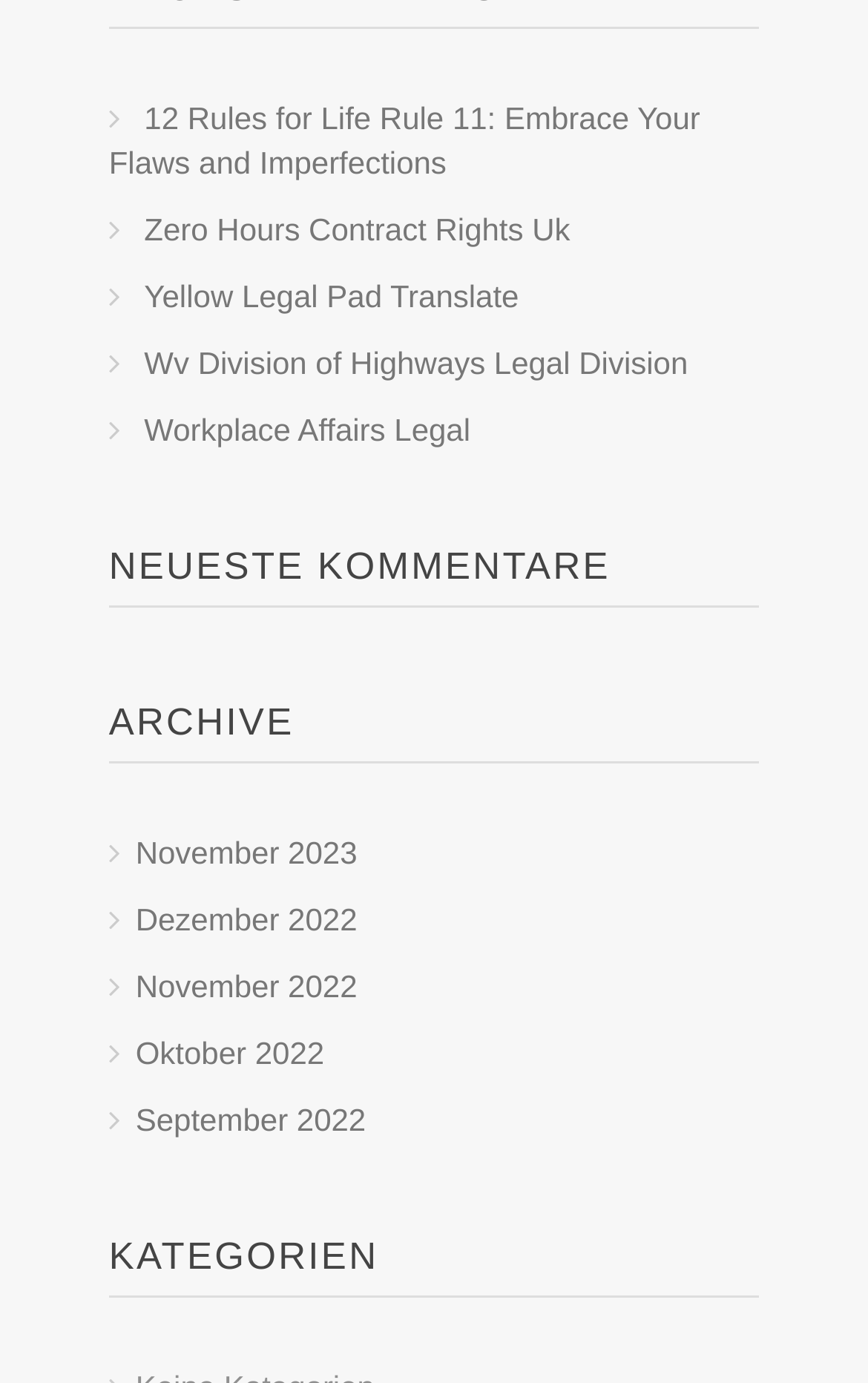Using the element description Main Menu, predict the bounding box coordinates for the UI element. Provide the coordinates in (top-left x, top-left y, bottom-right x, bottom-right y) format with values ranging from 0 to 1.

None